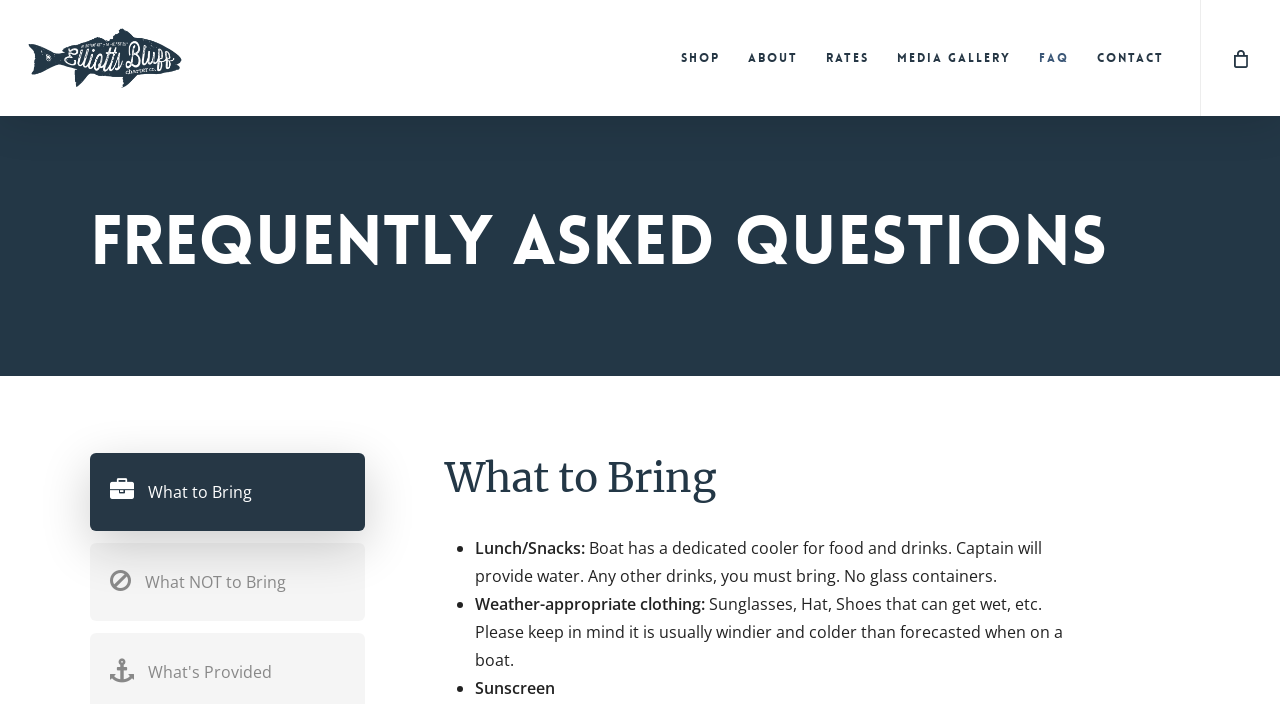Please find and generate the text of the main header of the webpage.

Frequently Asked Questions